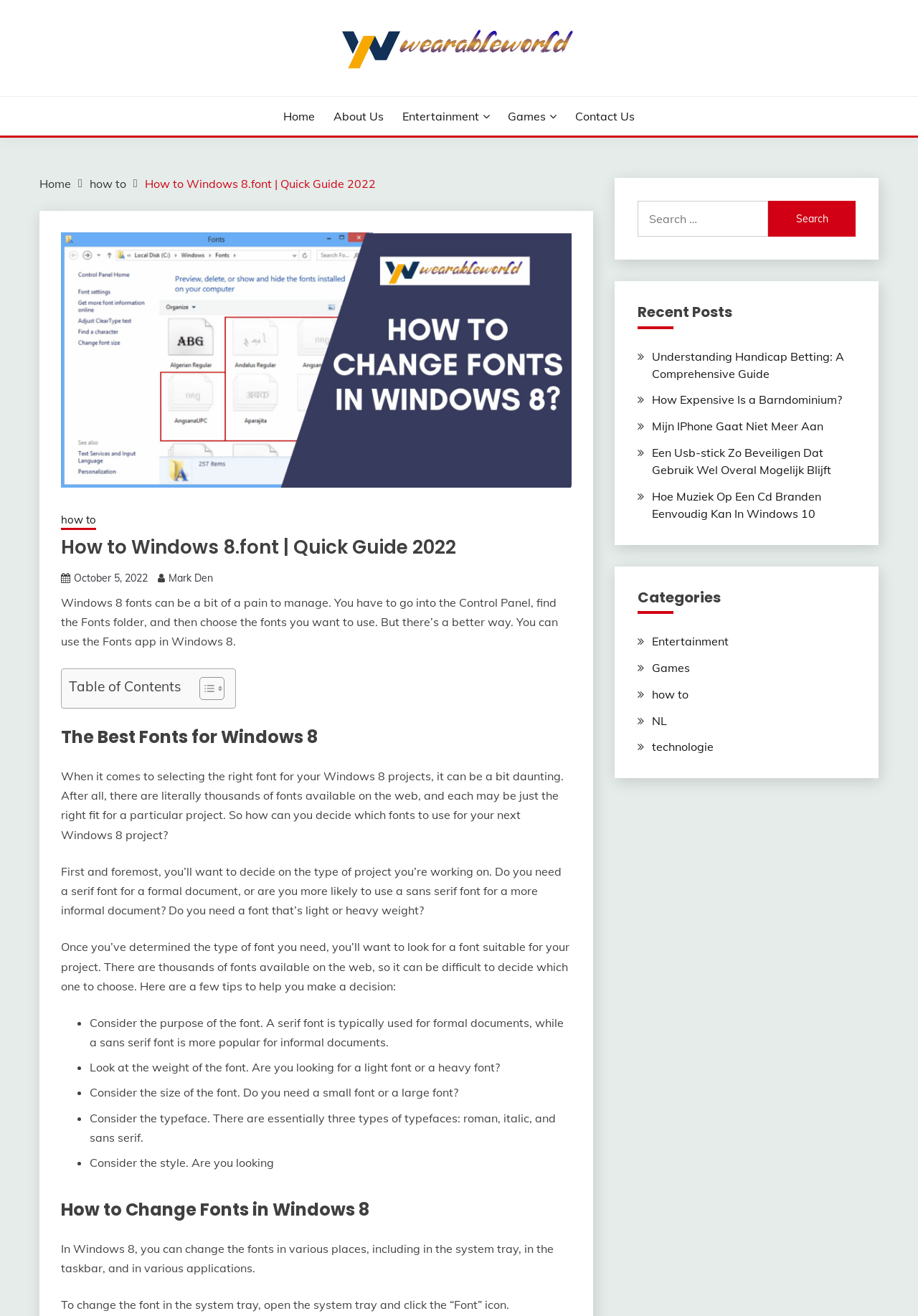What is the author of the article 'How to Windows 8.font | Quick Guide 2022'?
Utilize the information in the image to give a detailed answer to the question.

The author of the article 'How to Windows 8.font | Quick Guide 2022' is Mark Den, which can be found below the article's title.